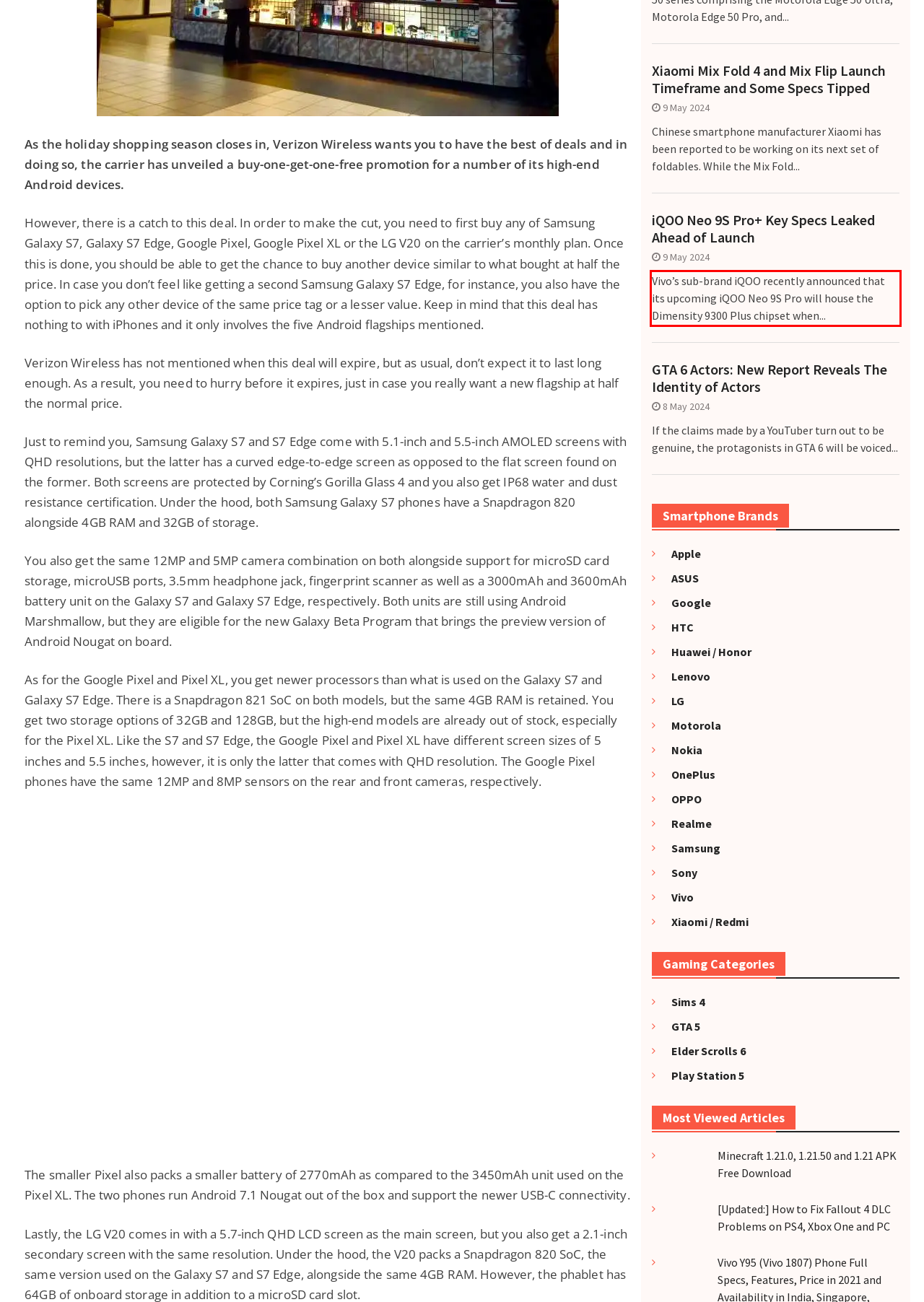Please extract the text content within the red bounding box on the webpage screenshot using OCR.

Vivo’s sub-brand iQOO recently announced that its upcoming iQOO Neo 9S Pro will house the Dimensity 9300 Plus chipset when...